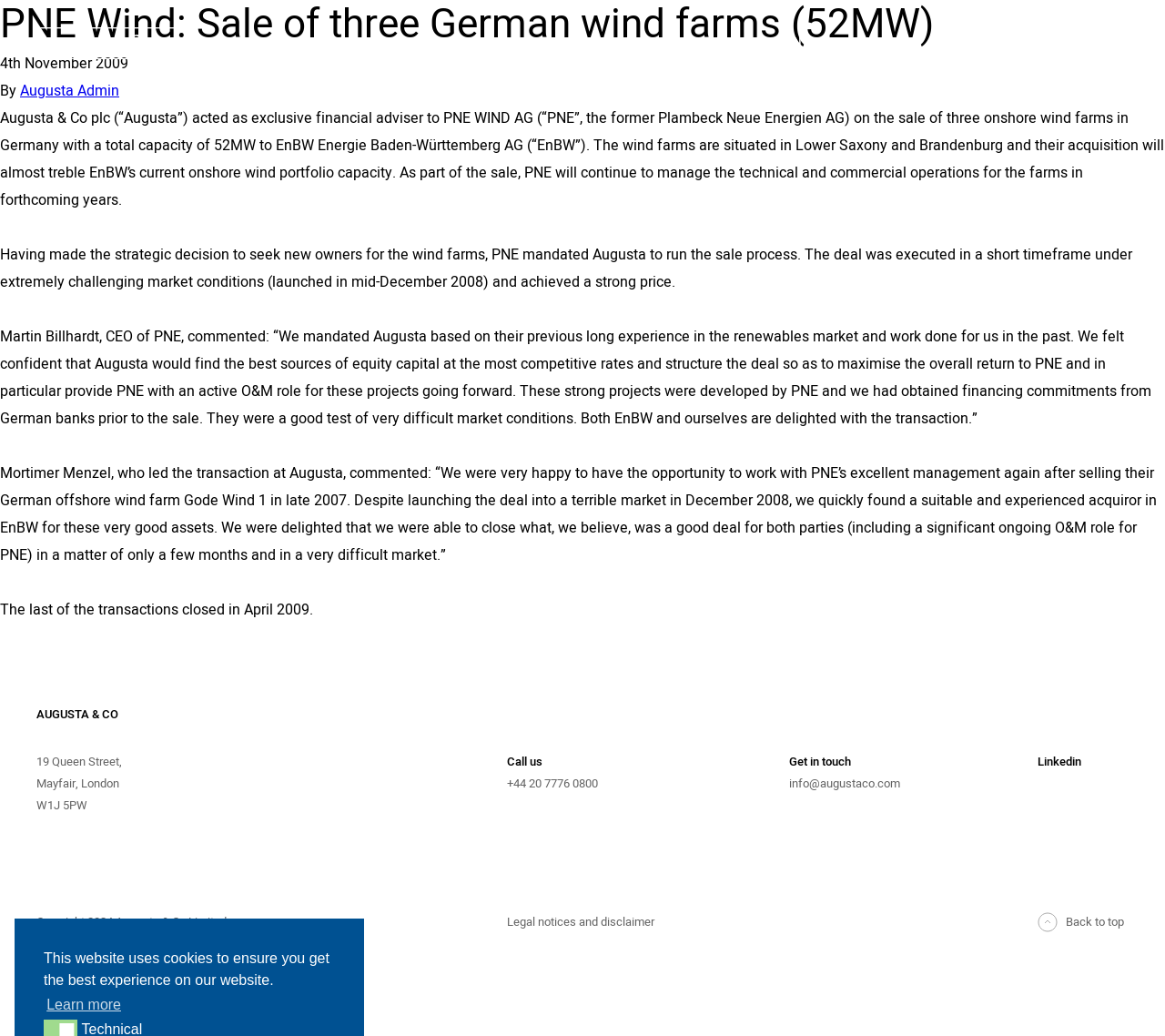Please answer the following question using a single word or phrase: 
What is the address of Augusta & Co?

19 Queen Street, Mayfair, London W1J 5PW